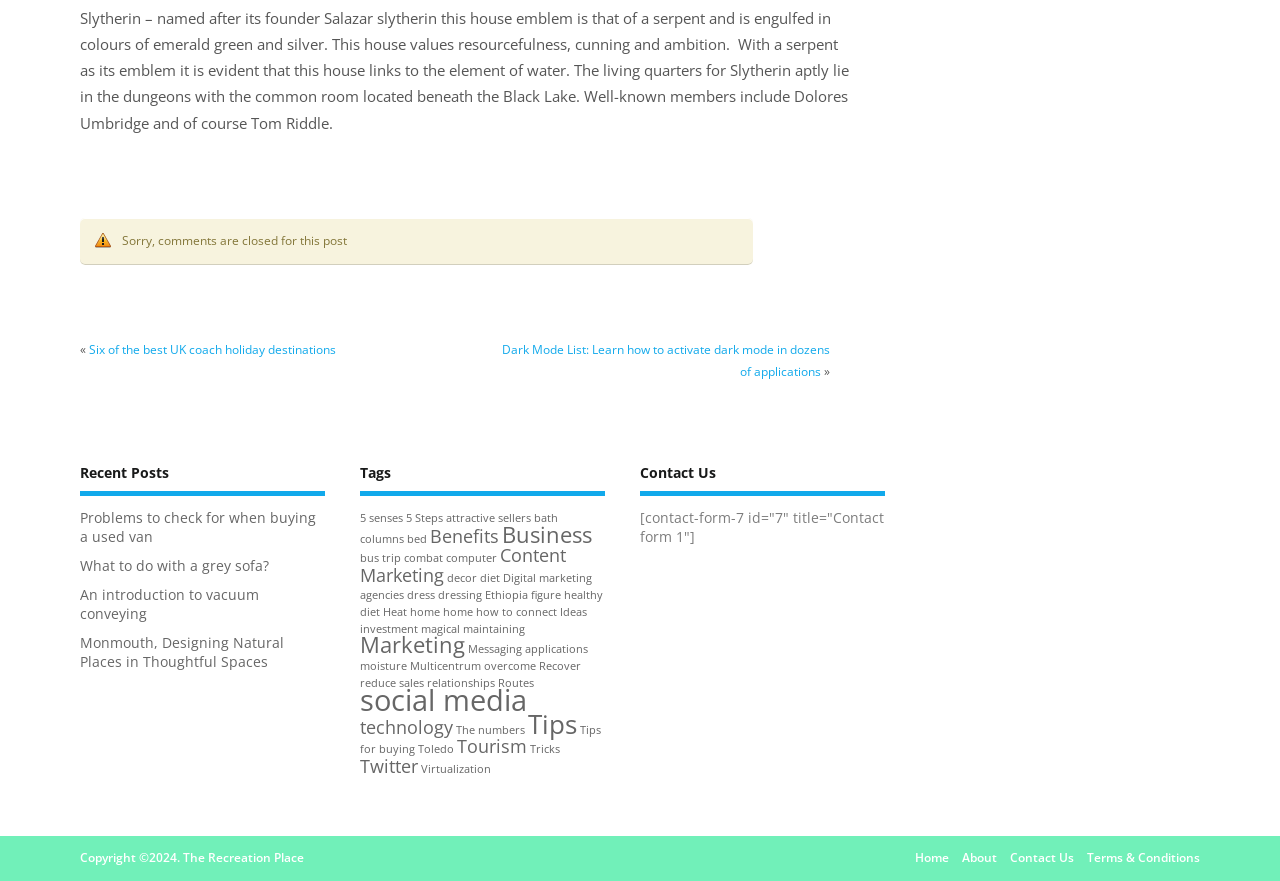What is the copyright year of the website?
Using the image, give a concise answer in the form of a single word or short phrase.

2024